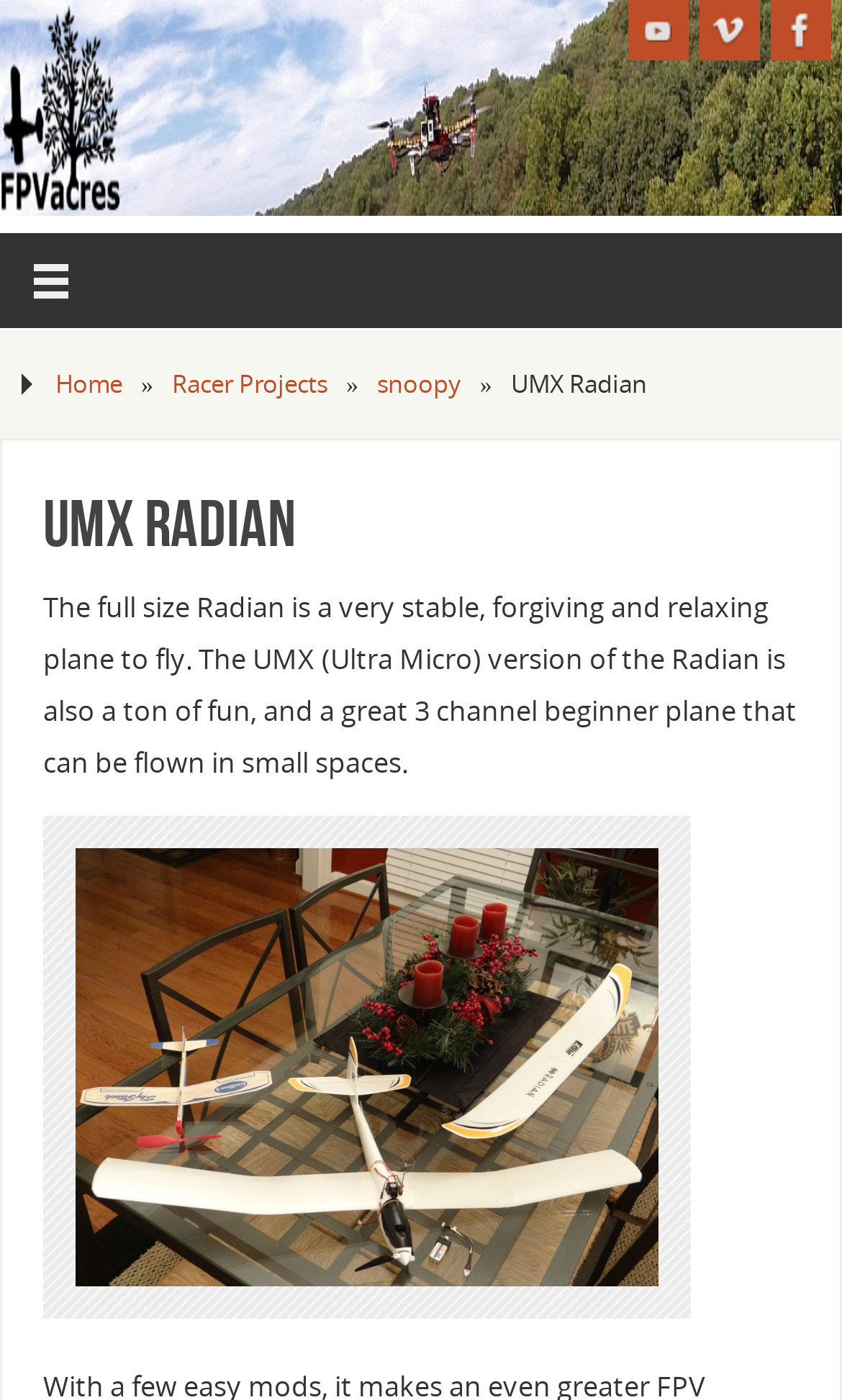What is the content of the image below the plane description?
Examine the image and provide an in-depth answer to the question.

I found an image element with the text 'smDSC02528-WP' inside a link element with the same text. The image element has a bounding box coordinate of [0.051, 0.583, 0.82, 0.942], which indicates its position below the plane description.